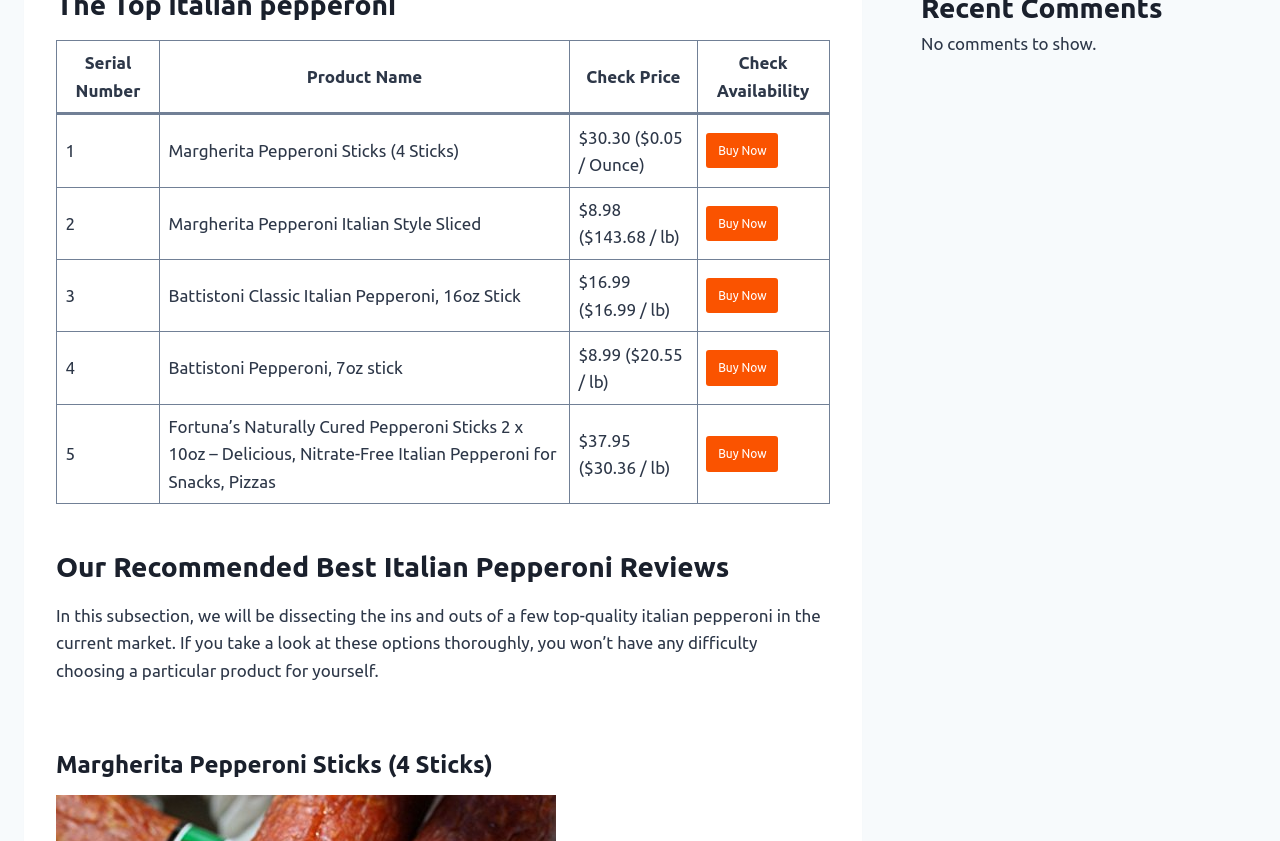Identify the bounding box coordinates for the UI element described as follows: "August 2006". Ensure the coordinates are four float numbers between 0 and 1, formatted as [left, top, right, bottom].

None